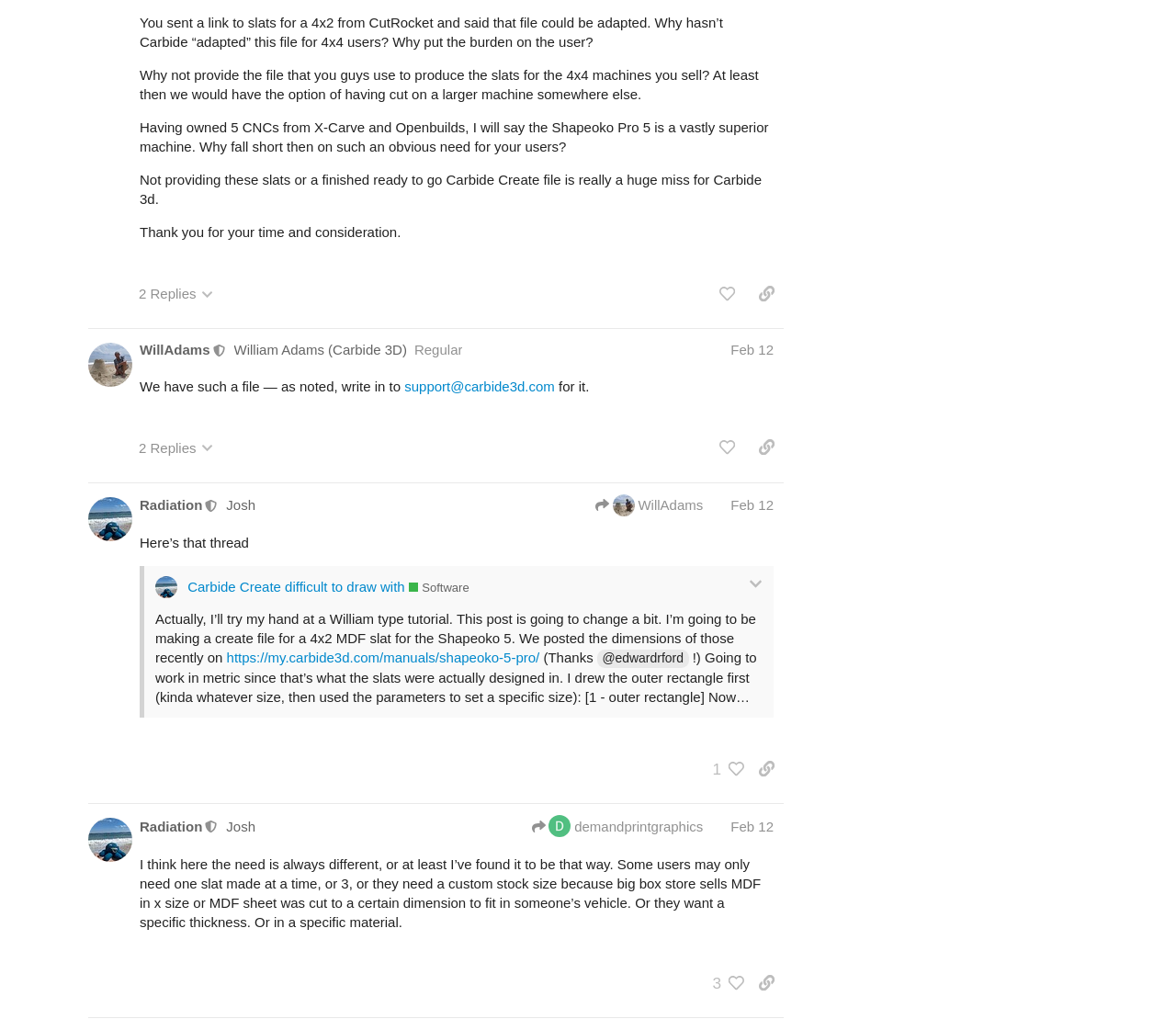What is the date of the sixth post?
Using the information presented in the image, please offer a detailed response to the question.

I found the date by looking at the heading of the sixth post, which says 'Radiation This user is a moderator Josh demandprintgraphics Feb 12'.